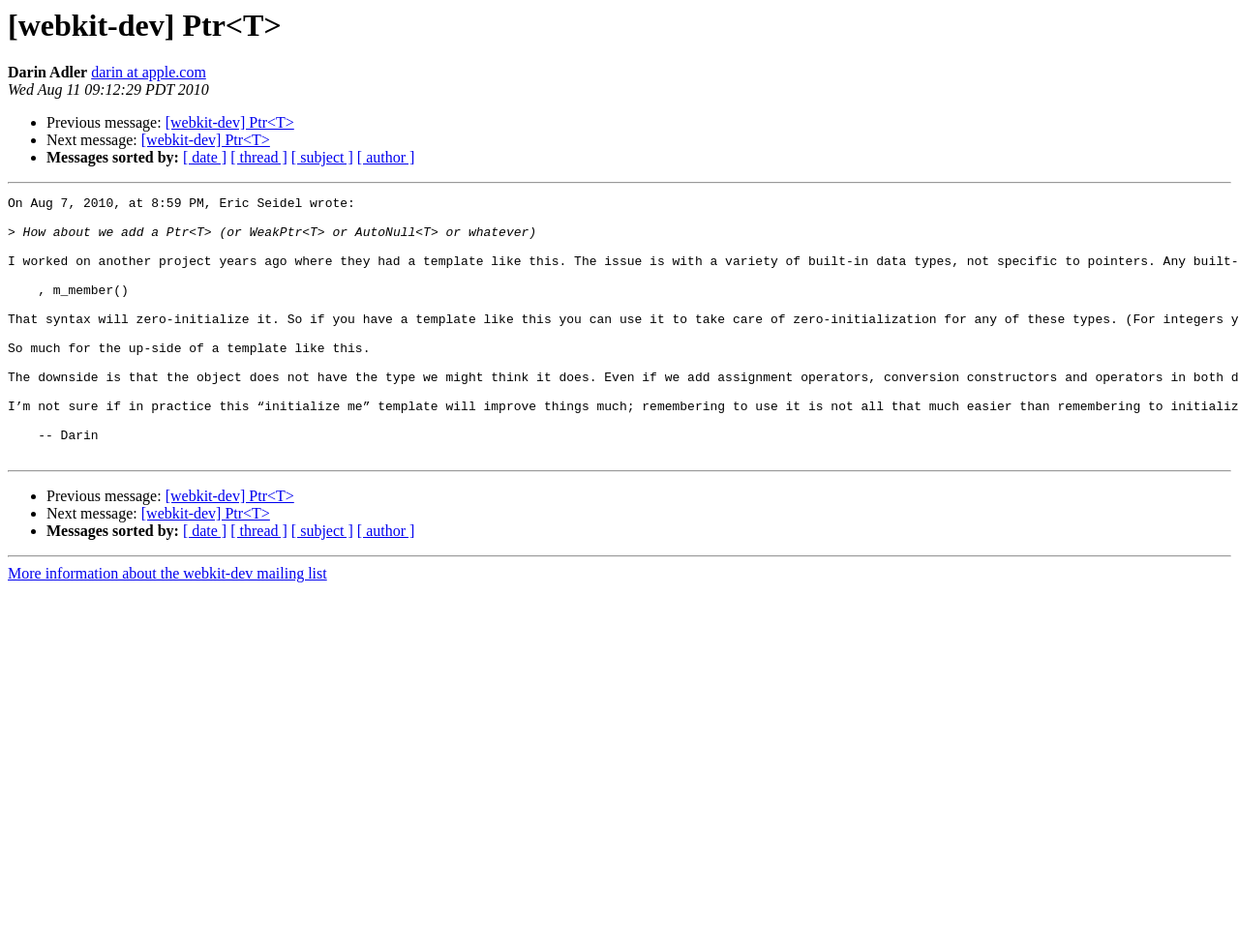Please determine the bounding box coordinates of the area that needs to be clicked to complete this task: 'View more information about the webkit-dev mailing list'. The coordinates must be four float numbers between 0 and 1, formatted as [left, top, right, bottom].

[0.006, 0.594, 0.264, 0.611]